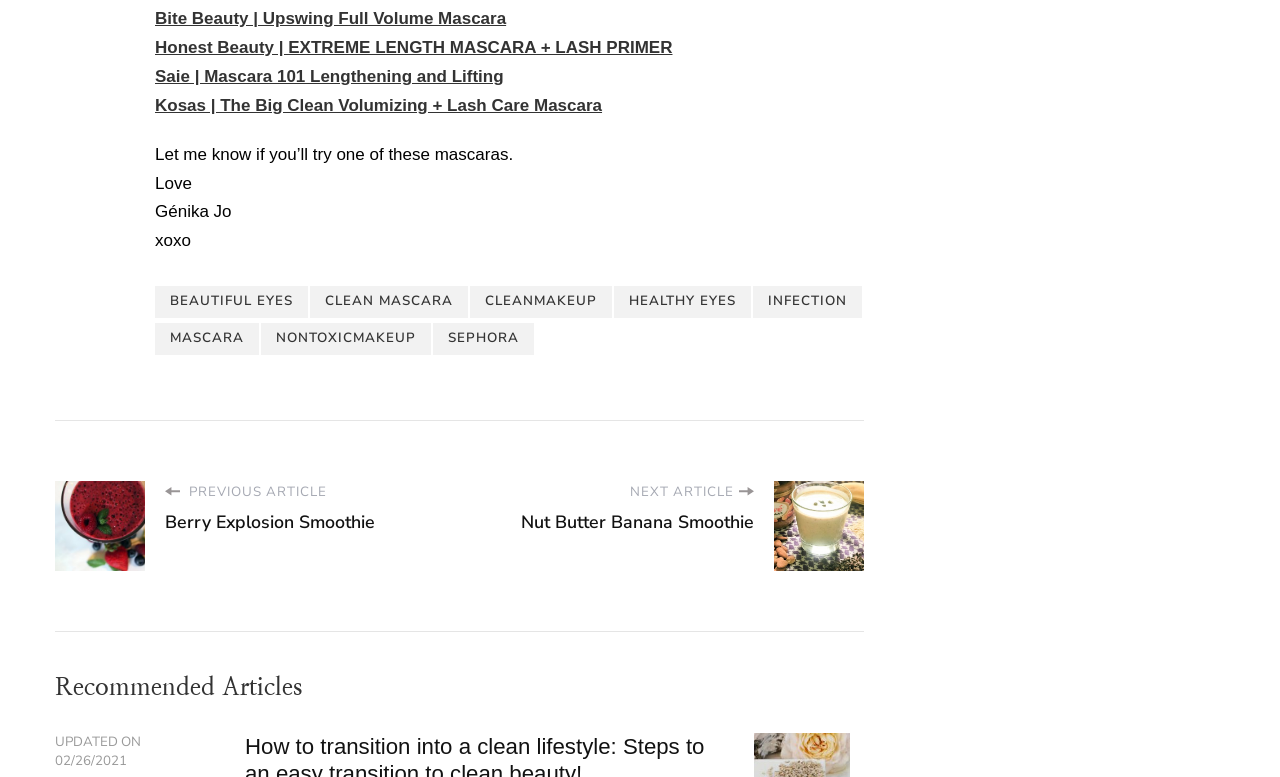How many categories are listed below the mascara products?
Please give a well-detailed answer to the question.

I counted the number of link elements below the mascara products, which are 'BEAUTIFUL EYES', 'CLEAN MASCARA', 'CLEANMAKEUP', 'HEALTHY EYES', and 'INFECTION'.